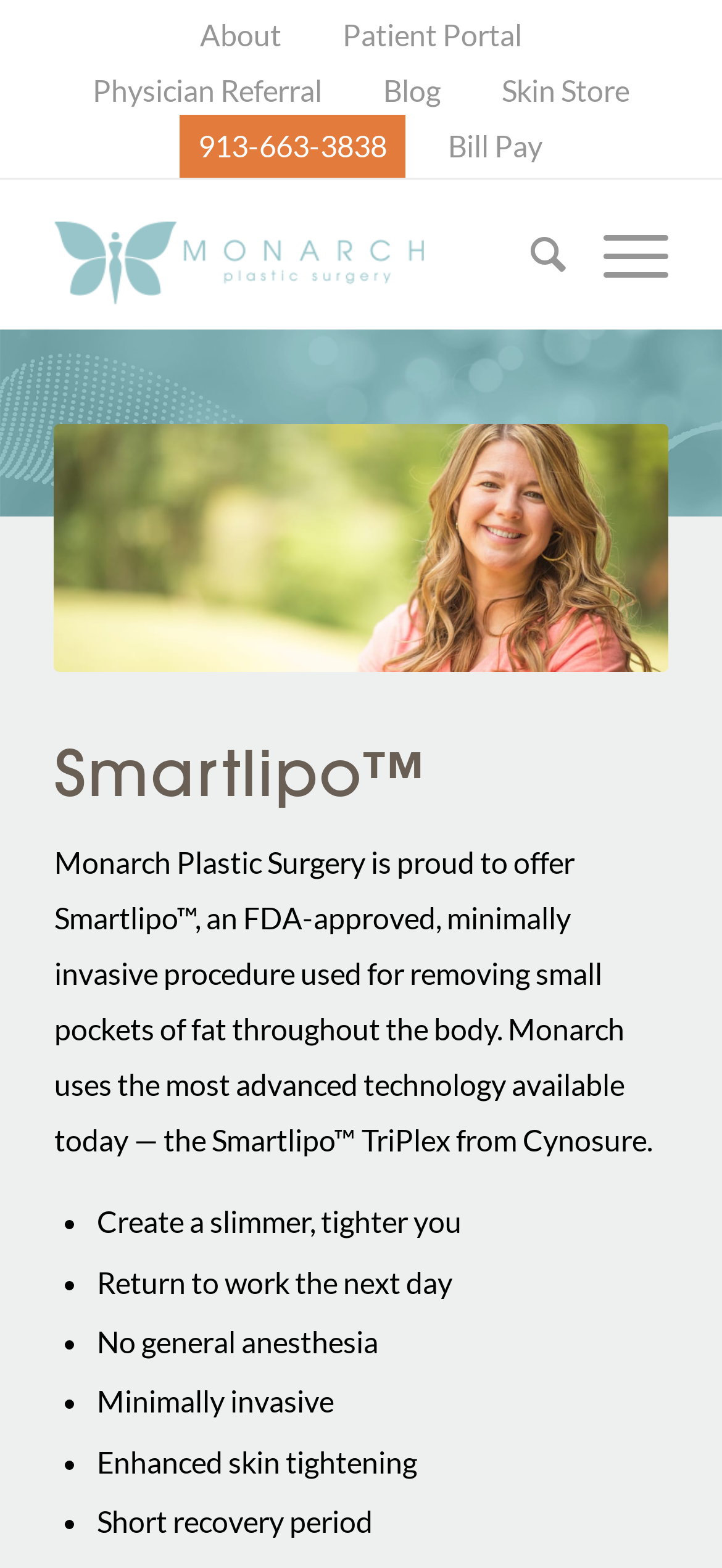Please determine the bounding box coordinates for the UI element described here. Use the format (top-left x, top-left y, bottom-right x, bottom-right y) with values bounded between 0 and 1: Menu Menu

[0.784, 0.115, 0.925, 0.209]